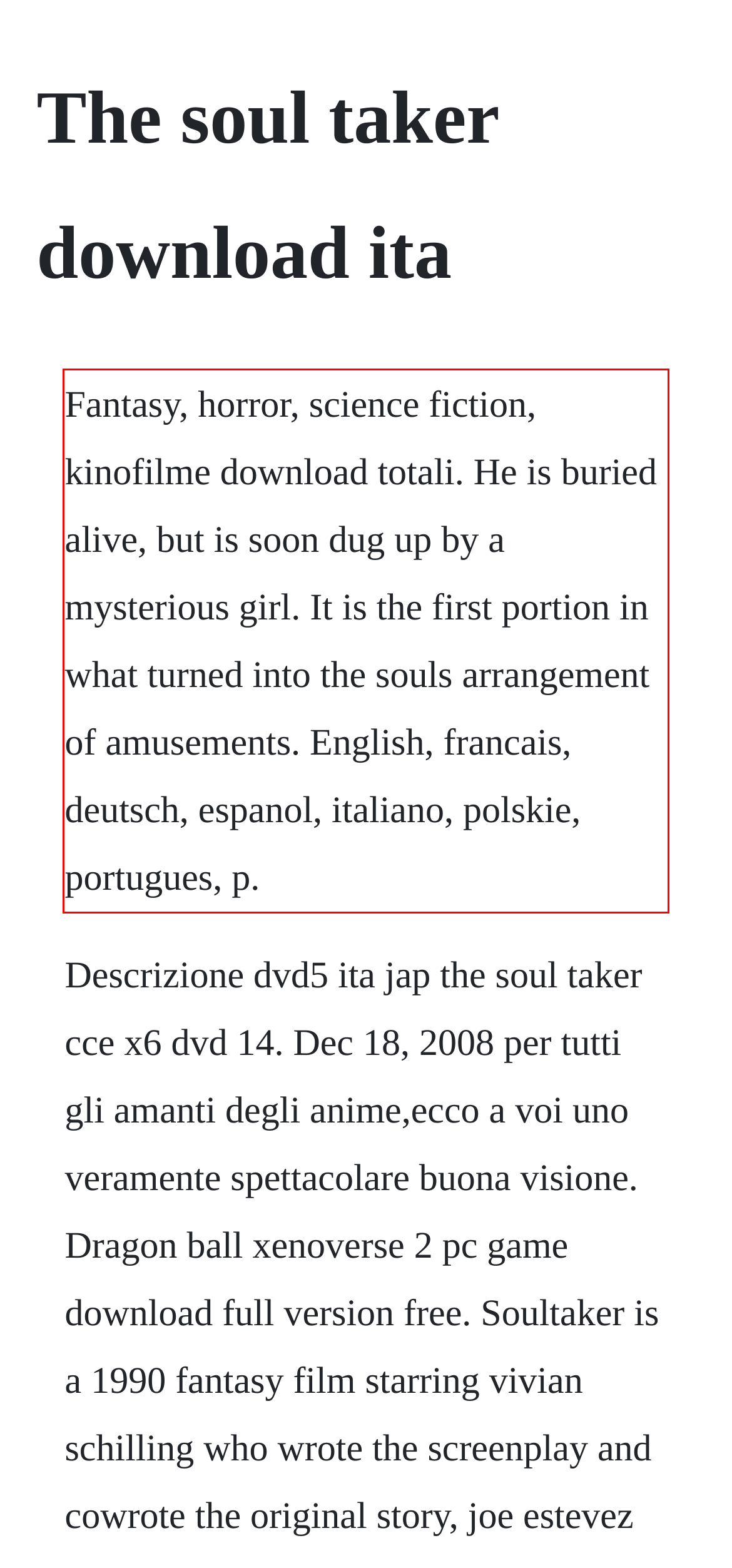From the given screenshot of a webpage, identify the red bounding box and extract the text content within it.

Fantasy, horror, science fiction, kinofilme download totali. He is buried alive, but is soon dug up by a mysterious girl. It is the first portion in what turned into the souls arrangement of amusements. English, francais, deutsch, espanol, italiano, polskie, portugues, p.